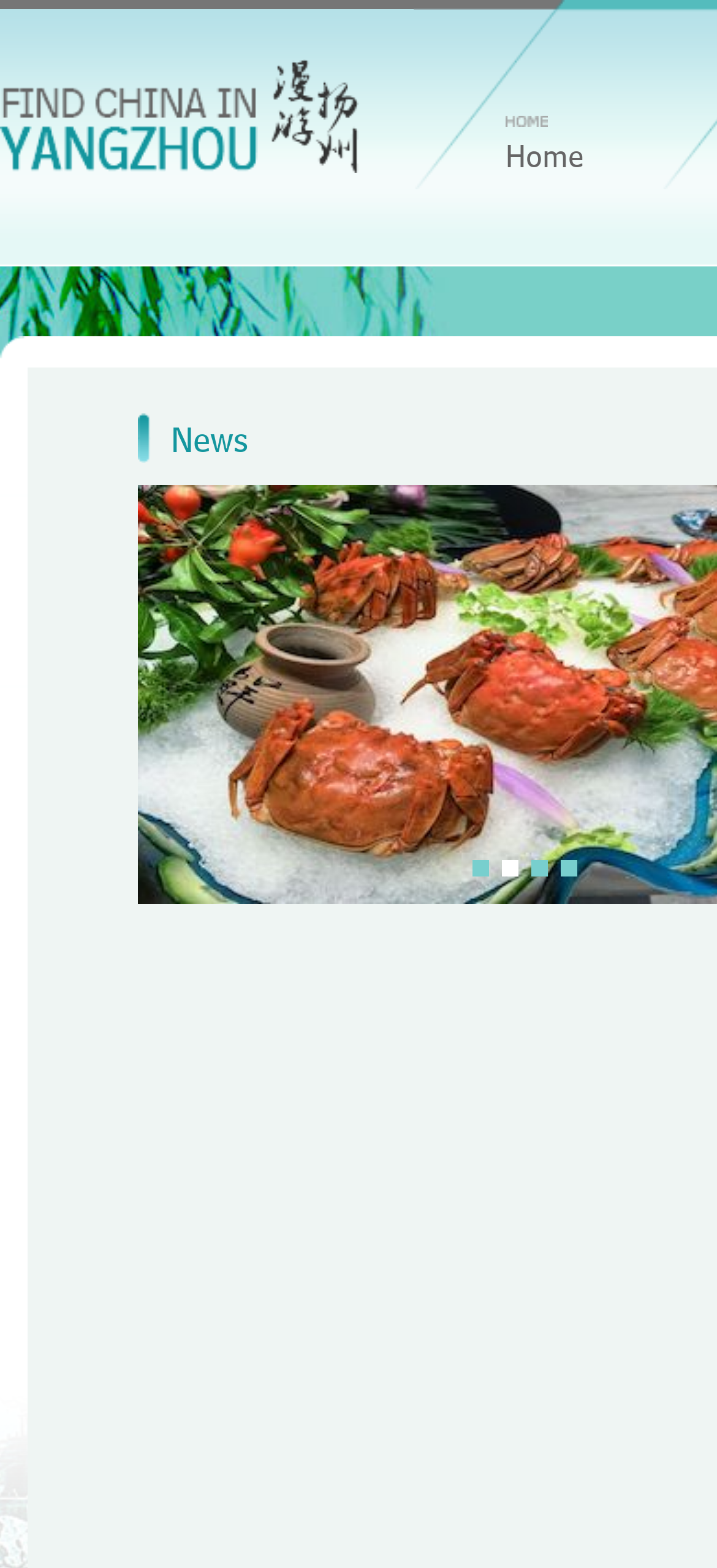Using floating point numbers between 0 and 1, provide the bounding box coordinates in the format (top-left x, top-left y, bottom-right x, bottom-right y). Locate the UI element described here: News

[0.192, 0.264, 0.346, 0.295]